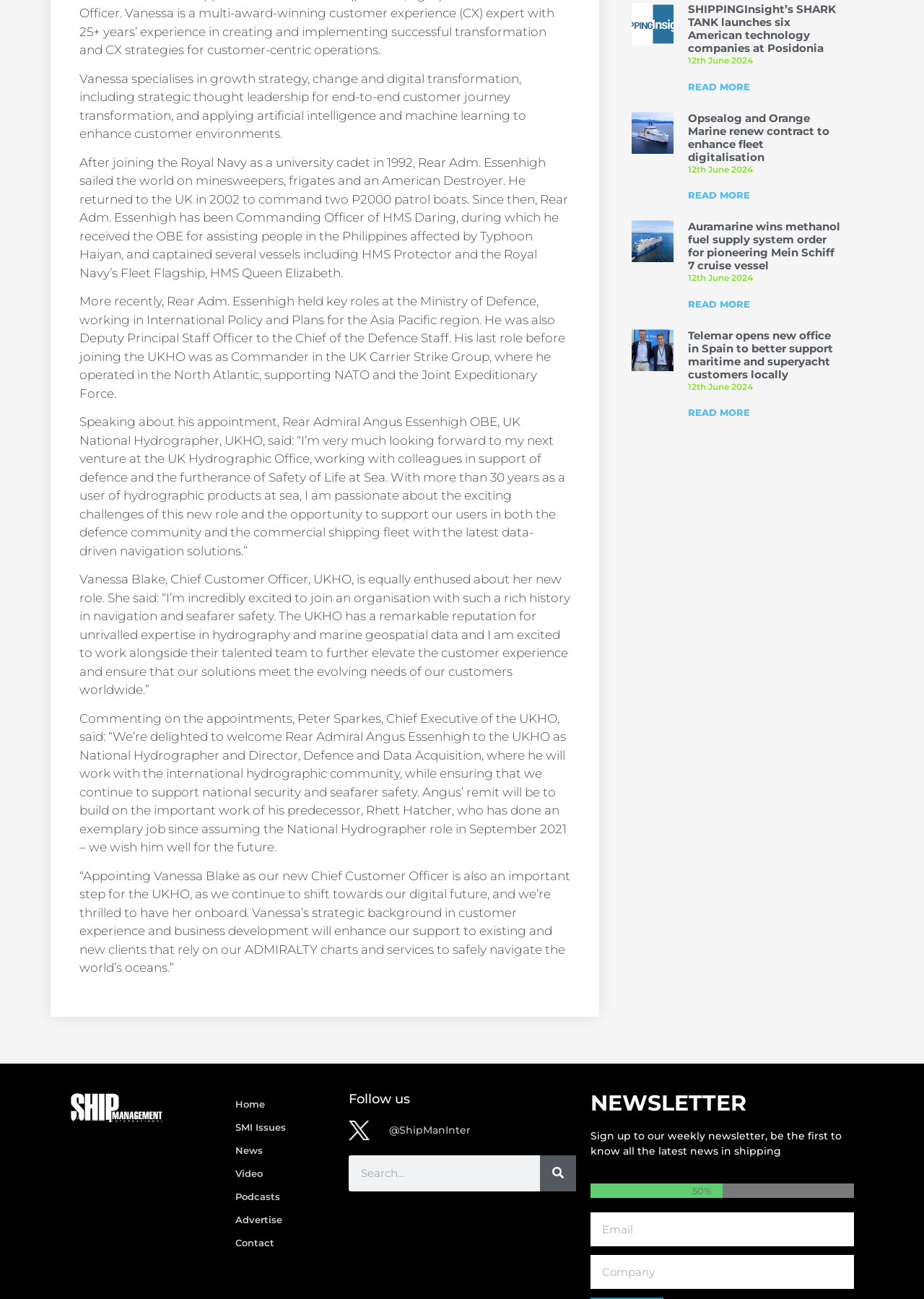Locate the bounding box coordinates of the element that should be clicked to fulfill the instruction: "Read more about SHIPPINGInsight’s SHARK TANK launches six American technology companies at Posidonia".

[0.745, 0.062, 0.812, 0.071]